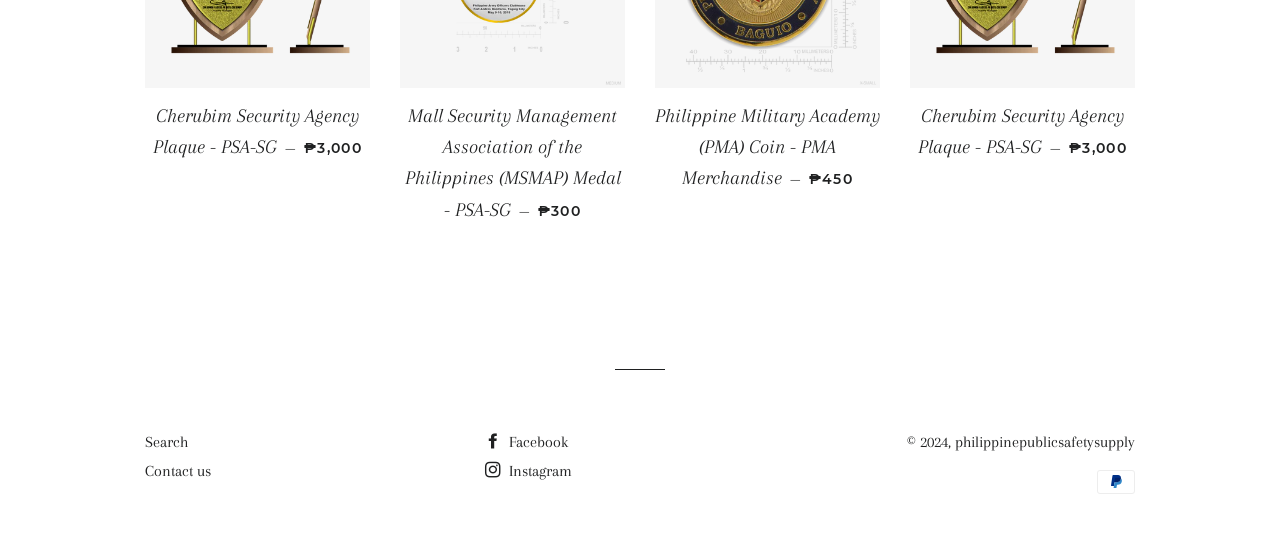Identify the bounding box of the UI element that matches this description: "Instagram".

[0.379, 0.857, 0.447, 0.89]